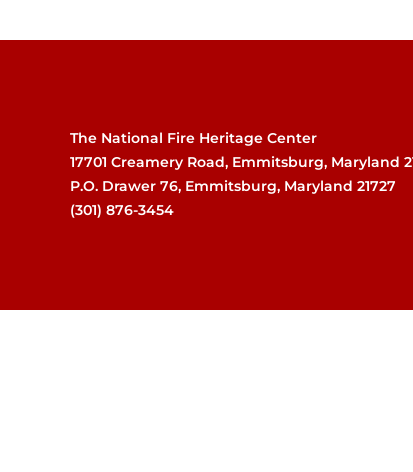Provide an in-depth description of the image you see.

The image features a bold, red background displaying the contact information for The National Fire Heritage Center. Prominently placed is the center's name: "The National Fire Heritage Center." Below this, the address reads: "17701 Creamery Road, Emmitsburg, Maryland 21727" followed by "P.O. Drawer 76, Emmitsburg, Maryland 21727." At the bottom of the image is a phone number: "(301) 876-3454." This layout presents a clear and focused presentation of vital information for visitors and potential contacts of the center.